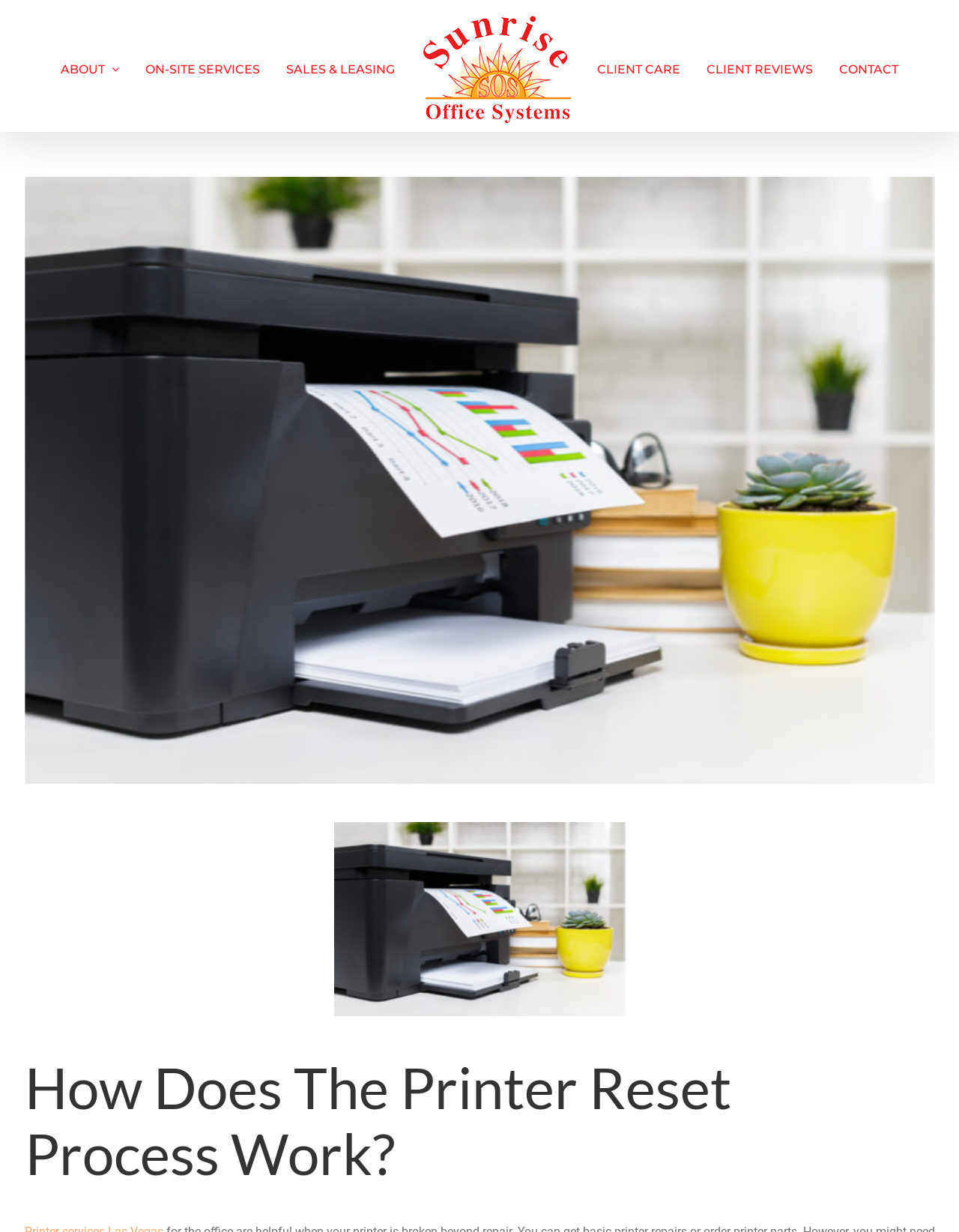Give a comprehensive overview of the webpage, including key elements.

The webpage is about the printer reset process in an office setting. At the top, there is a main menu navigation bar with several links, including "ABOUT", "ON-SITE SERVICES", "SALES & LEASING", "Sunrise Office Systems Logo", "CLIENT CARE", "CLIENT REVIEWS", and "CONTACT". The logo is accompanied by an image. 

Below the navigation bar, there is a prominent link "printing services las vegas" that takes up most of the width of the page. Above this link, there is a small text "View Larger Image". The link is accompanied by a large image that spans the width of the page.

Further down, there are two headings. The first one is empty, and the second one reads "How Does The Printer Reset Process Work?". 

At the very bottom right of the page, there is a "Go to Top" link with an upward arrow icon.